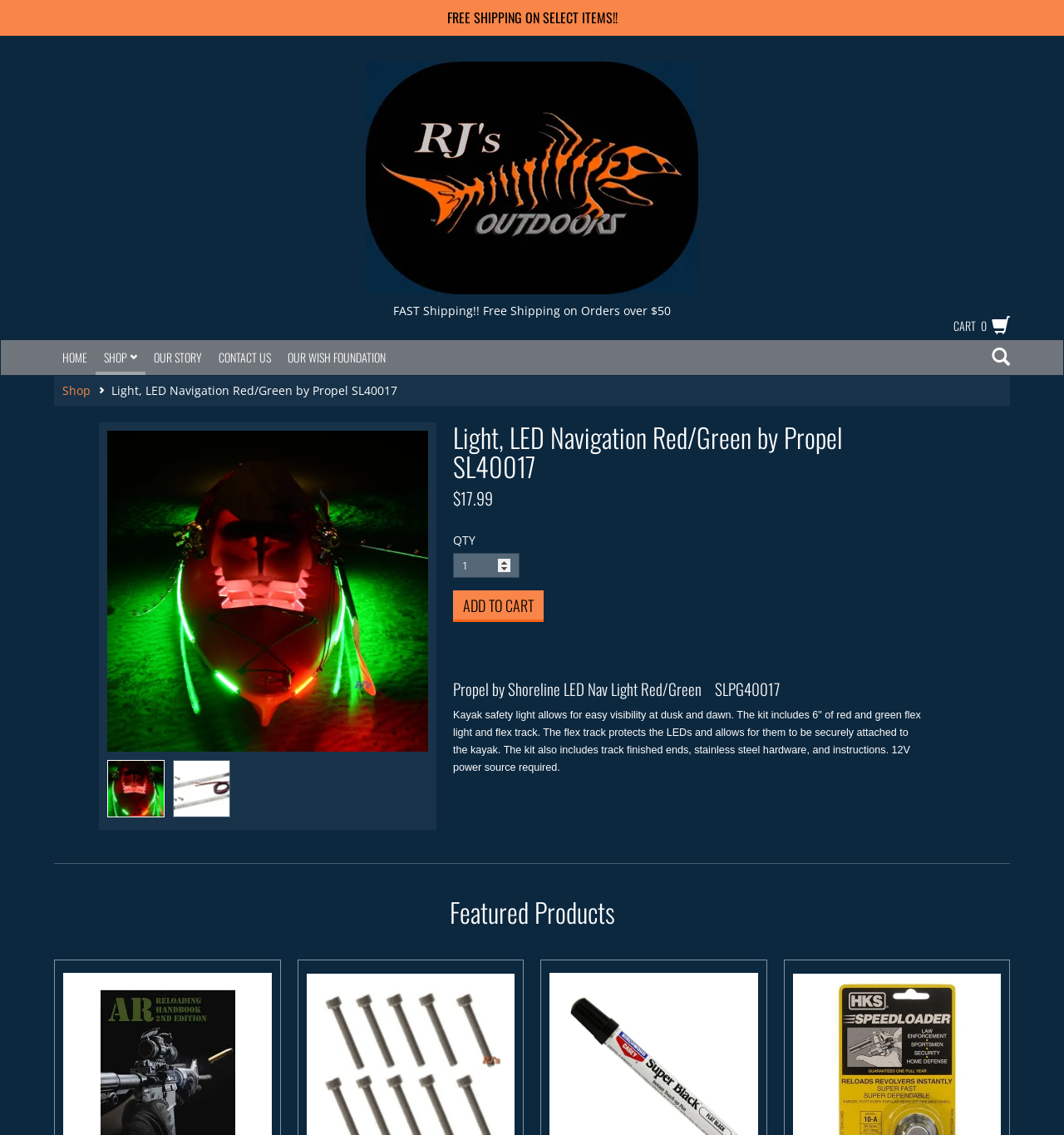Given the description: "Contact", determine the bounding box coordinates of the UI element. The coordinates should be formatted as four float numbers between 0 and 1, [left, top, right, bottom].

None